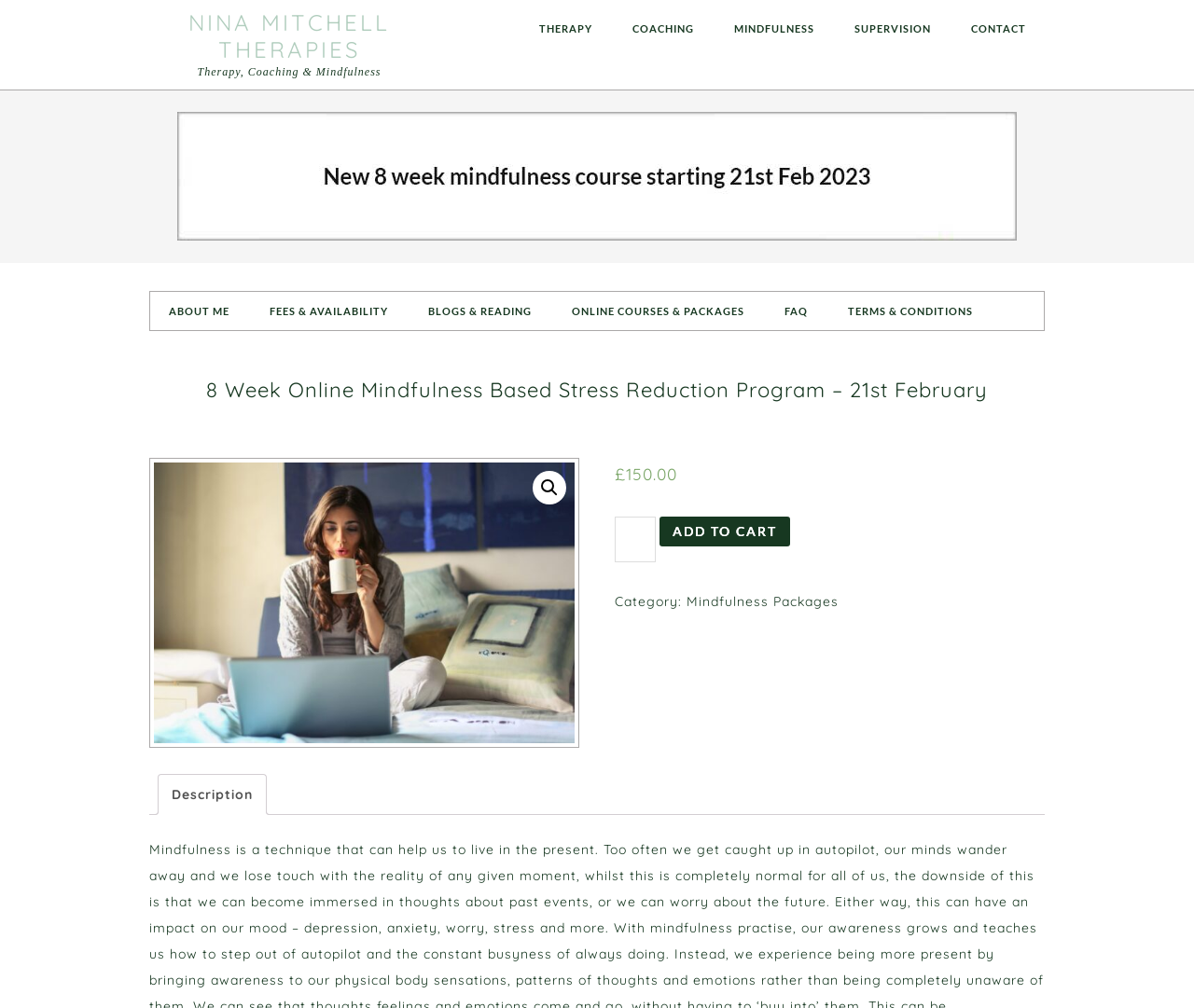What is the category of the program?
From the details in the image, provide a complete and detailed answer to the question.

I found a link element with the text 'Mindfulness Packages' at coordinates [0.575, 0.589, 0.703, 0.605], which suggests that the category of the program is Mindfulness Packages.